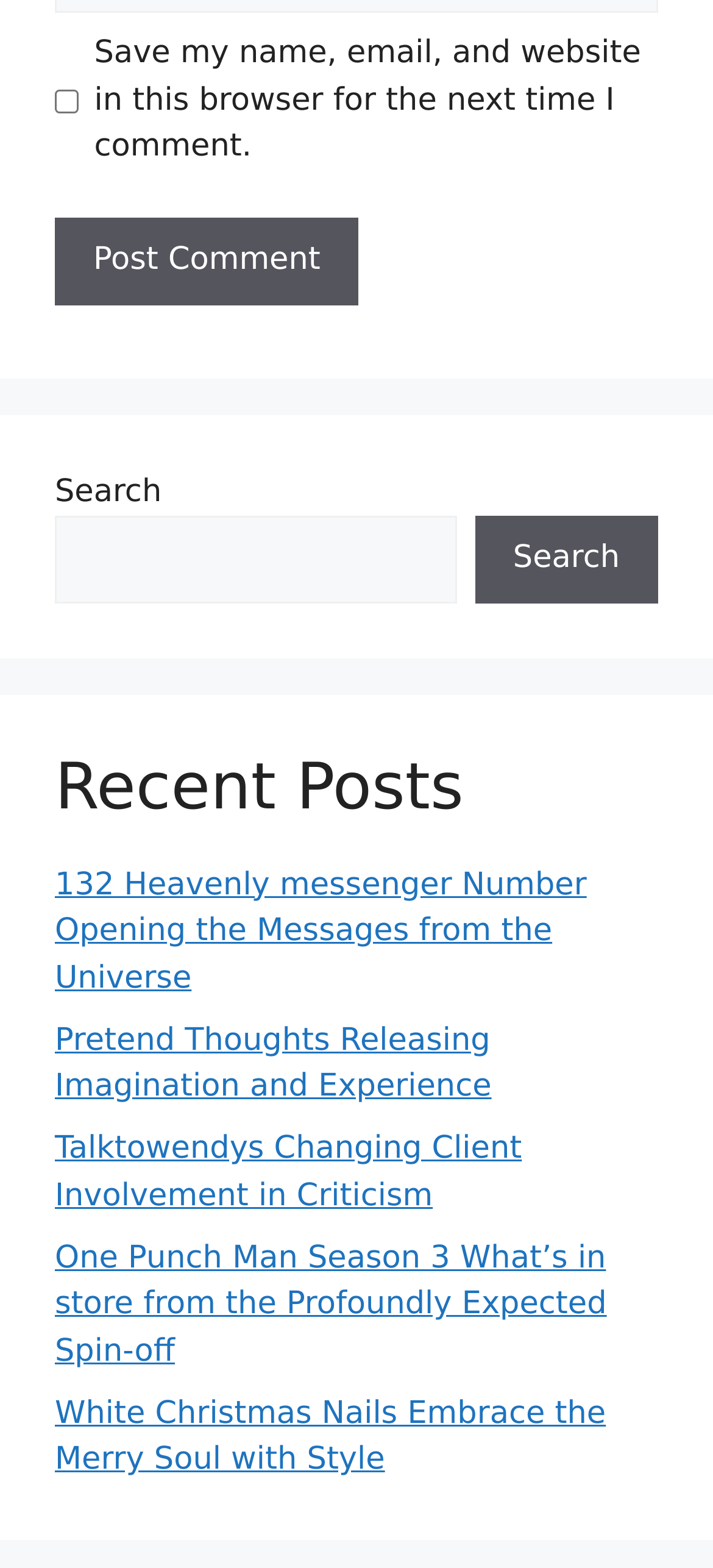Locate the bounding box coordinates for the element described below: "Terms & Conditions". The coordinates must be four float values between 0 and 1, formatted as [left, top, right, bottom].

None